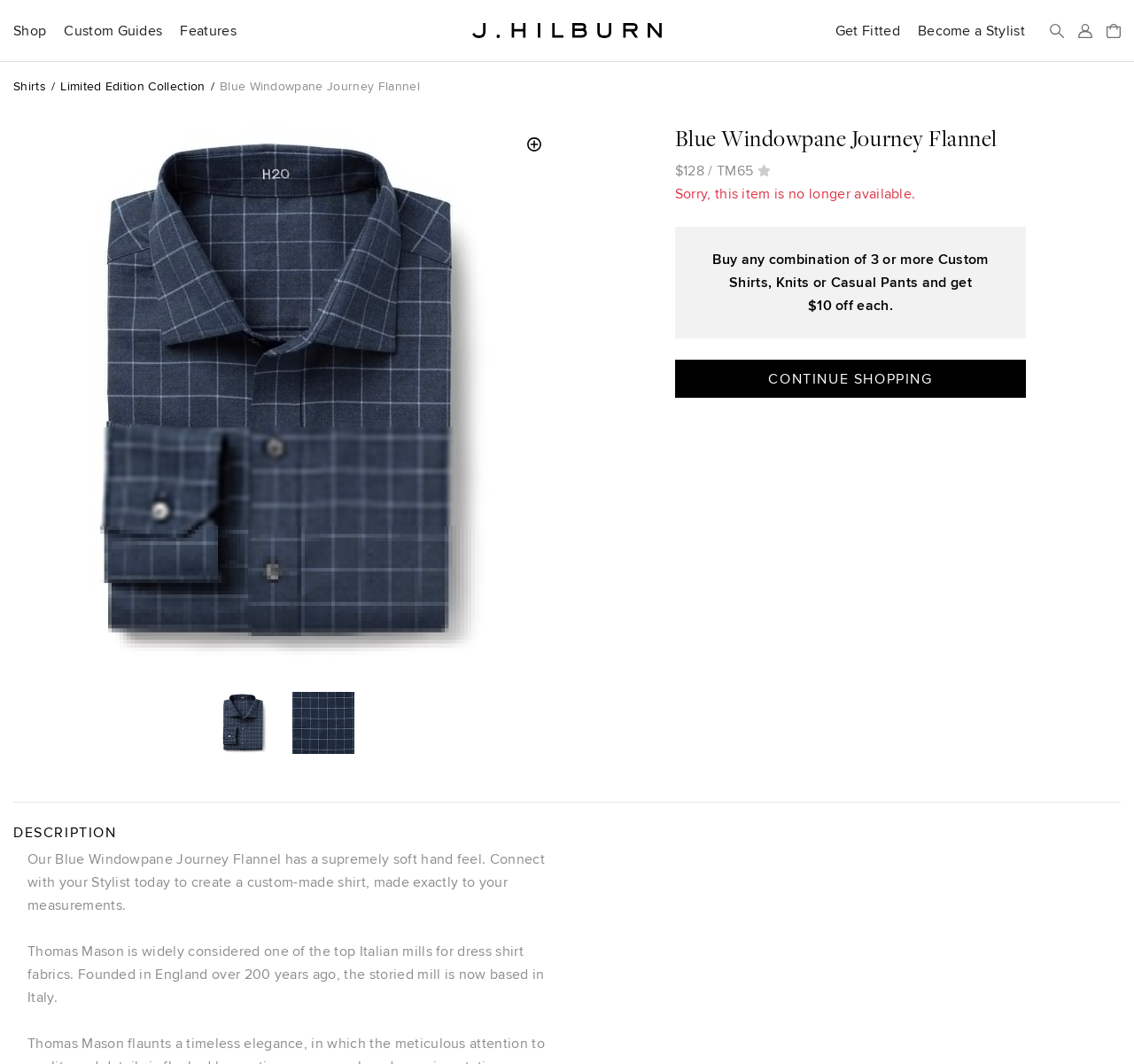What is the brand of the featured shirt?
Give a single word or phrase answer based on the content of the image.

Thomas Mason